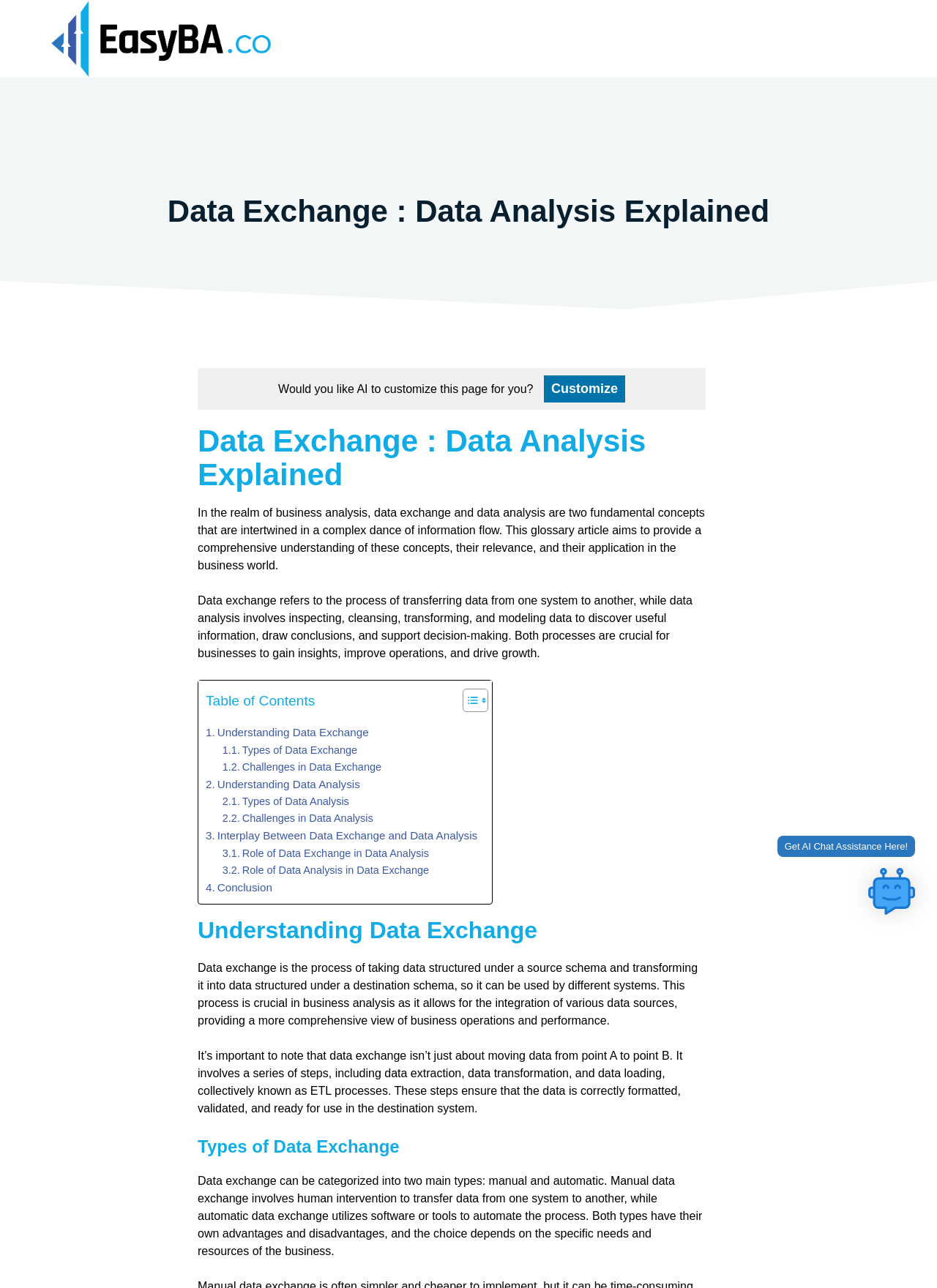What is the purpose of the 'Customize' button?
Using the image as a reference, answer with just one word or a short phrase.

AI customization